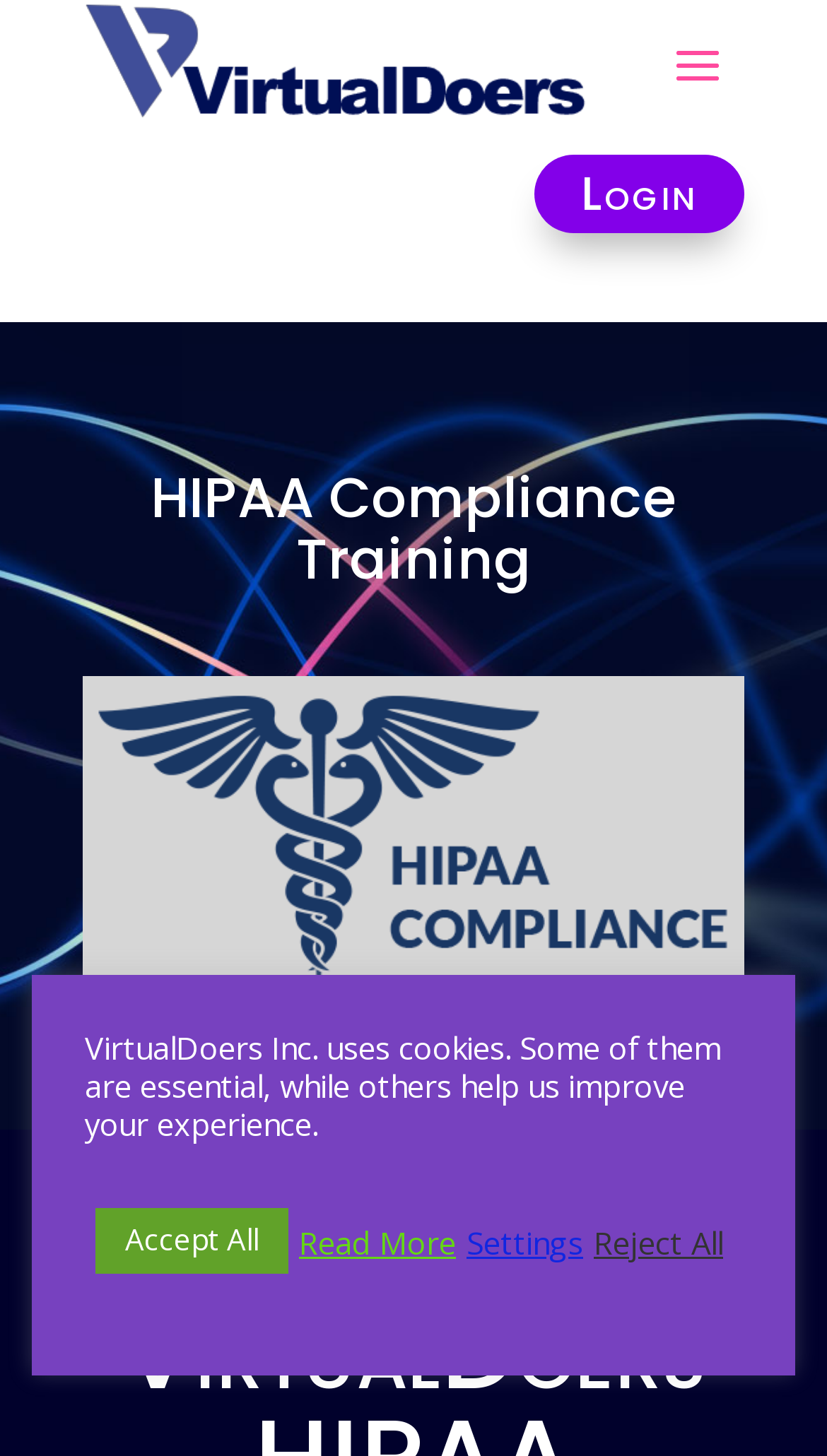Please find and give the text of the main heading on the webpage.

HIPAA Compliance Training